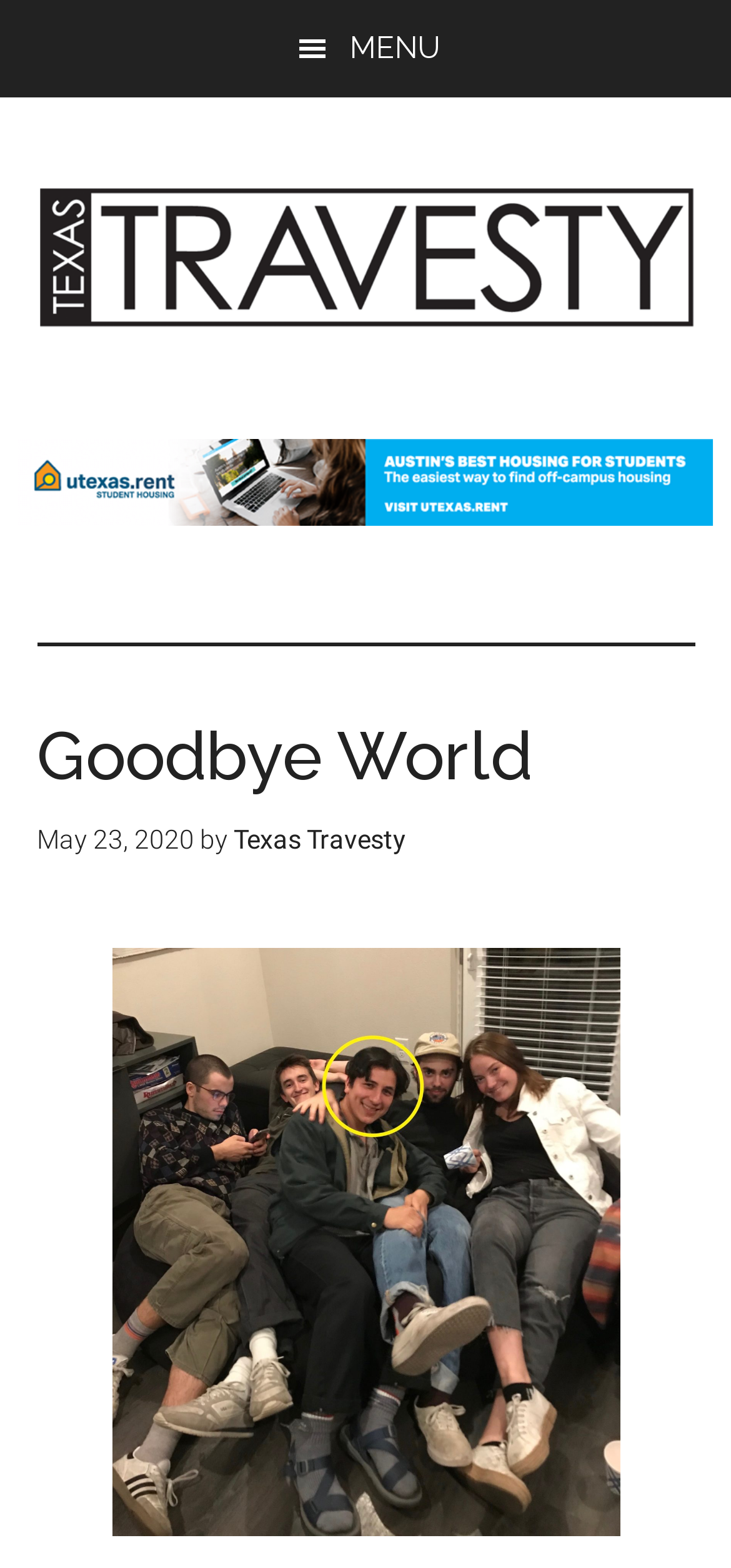What is the date of the article?
From the details in the image, provide a complete and detailed answer to the question.

I found the date of the article by looking at the time element within the header section, which contains the static text 'May 23, 2020'.